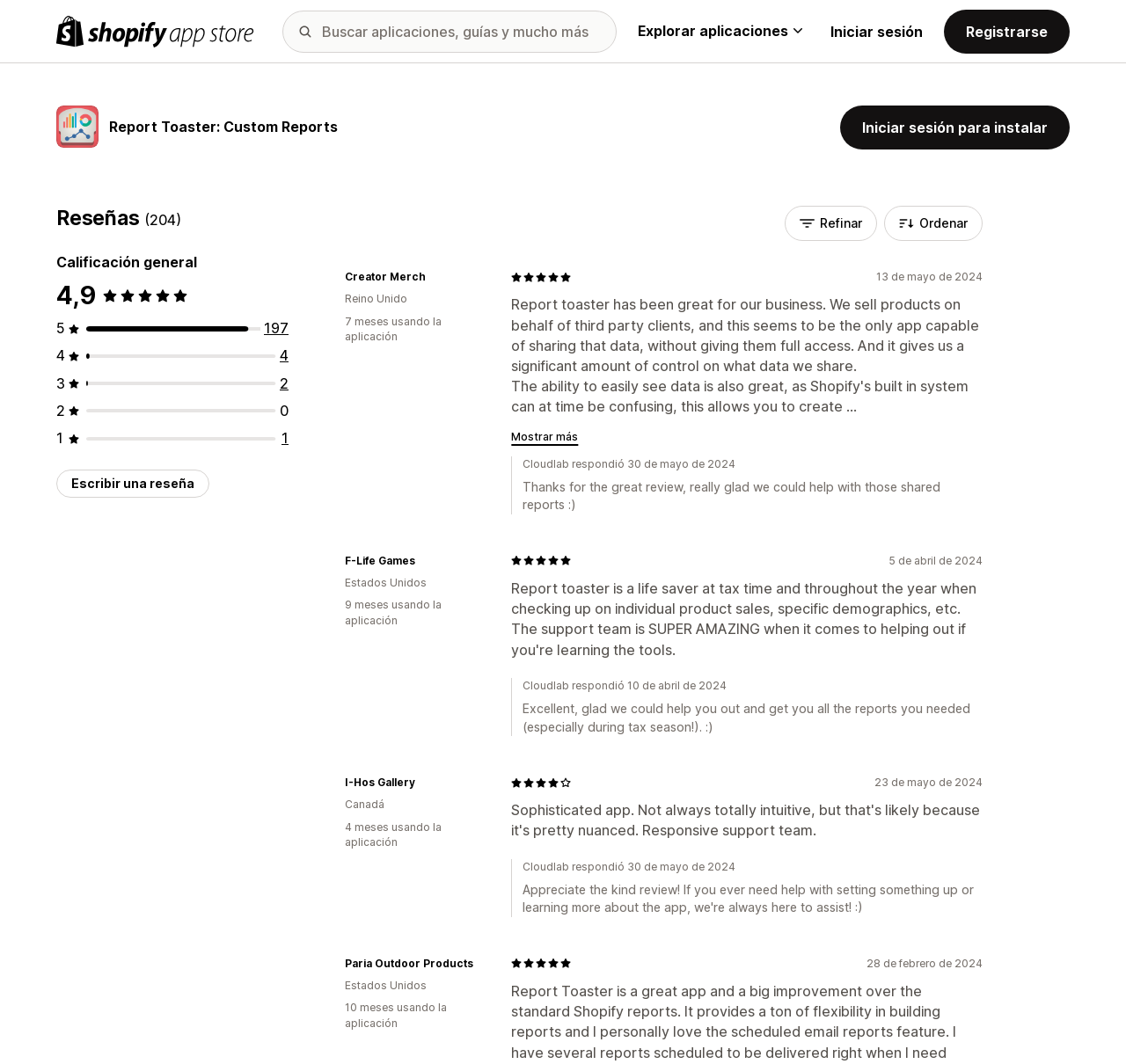Using the information shown in the image, answer the question with as much detail as possible: How many reviews are there in total?

I looked at the heading 'Reseñas (204)' and found that there are 204 reviews in total.